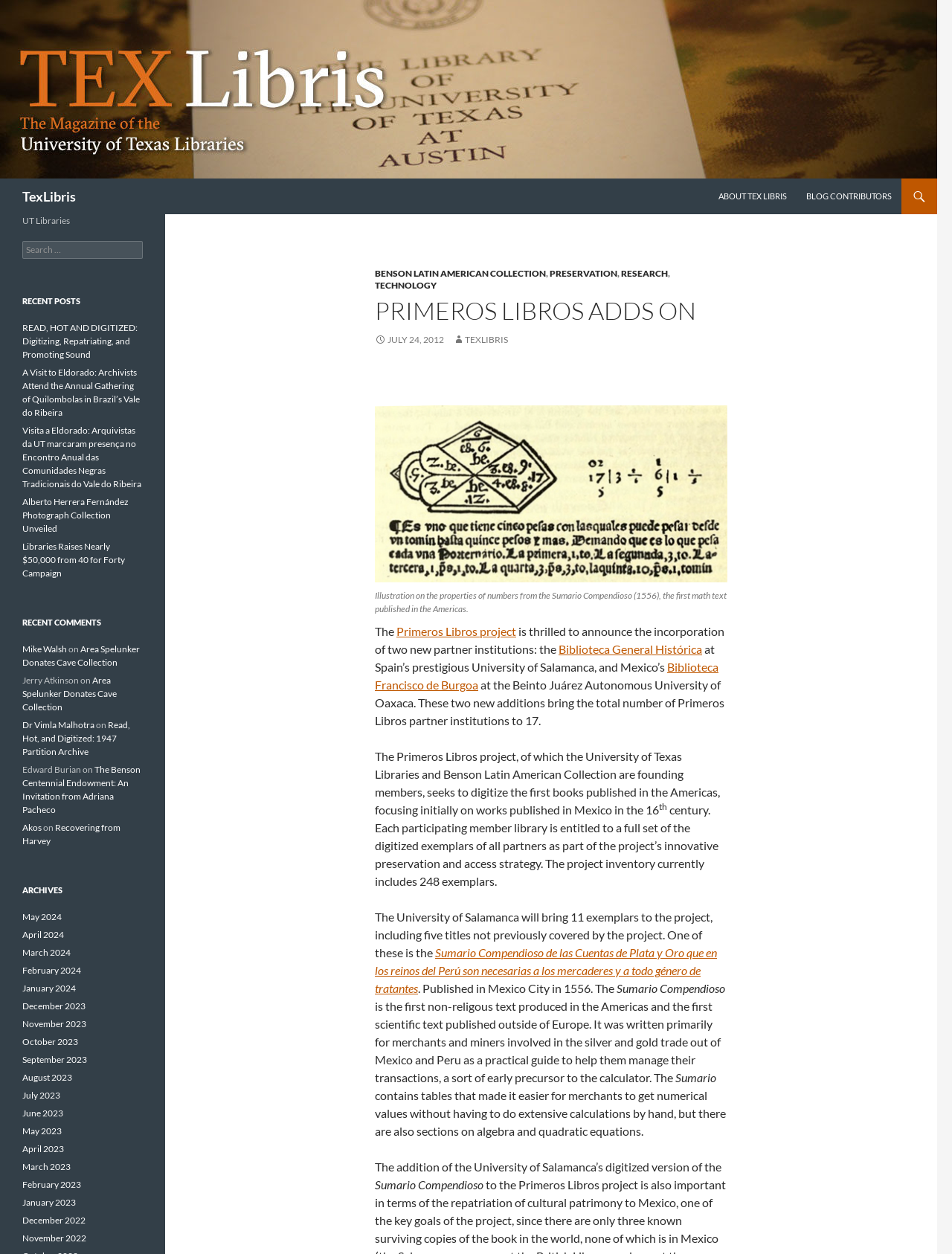Extract the bounding box coordinates for the UI element described as: "June 2023".

[0.023, 0.883, 0.066, 0.892]